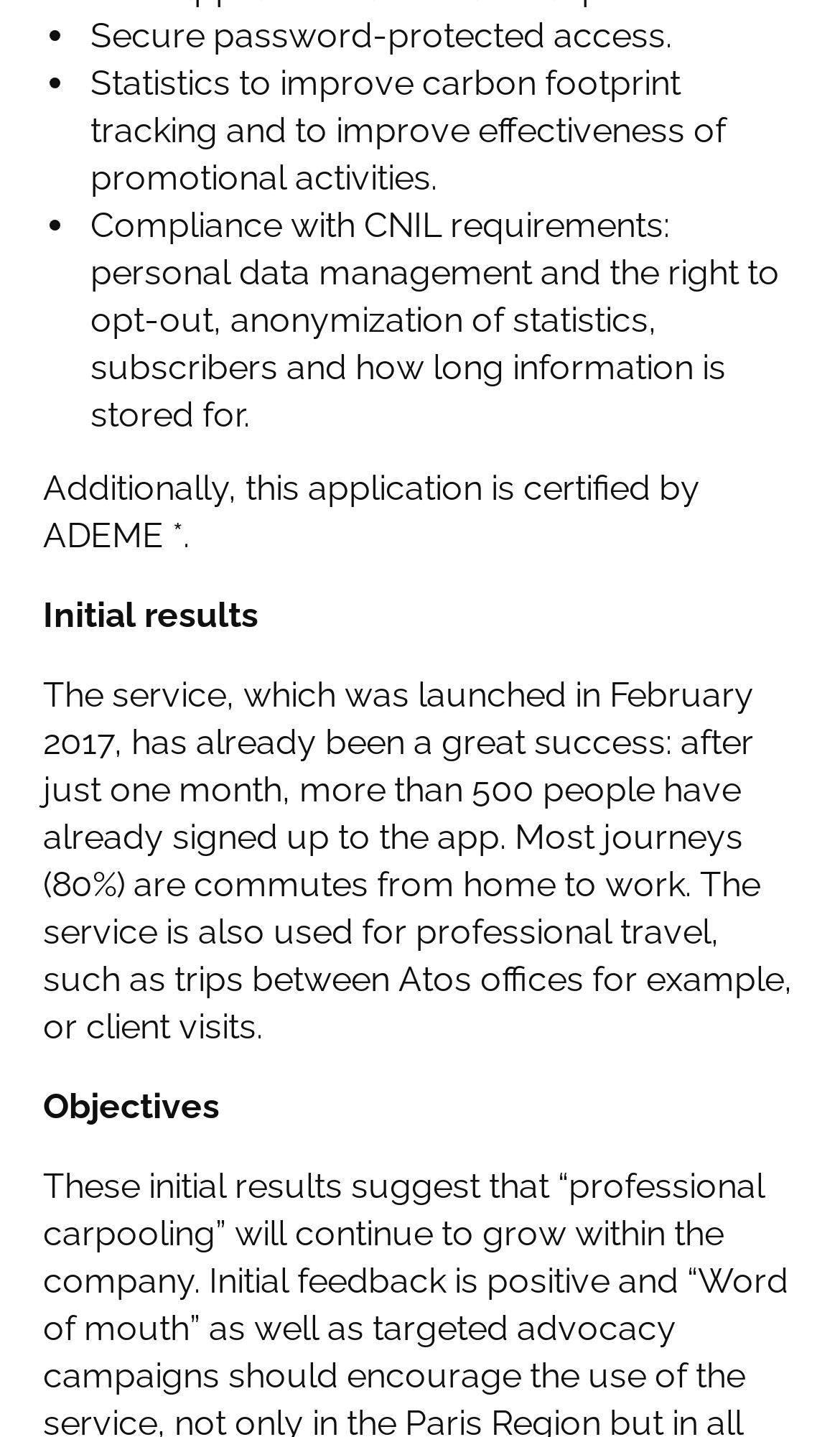Locate the bounding box coordinates for the element described below: "Toggle Social Media". The coordinates must be four float values between 0 and 1, formatted as [left, top, right, bottom].

[0.861, 0.713, 0.954, 0.74]